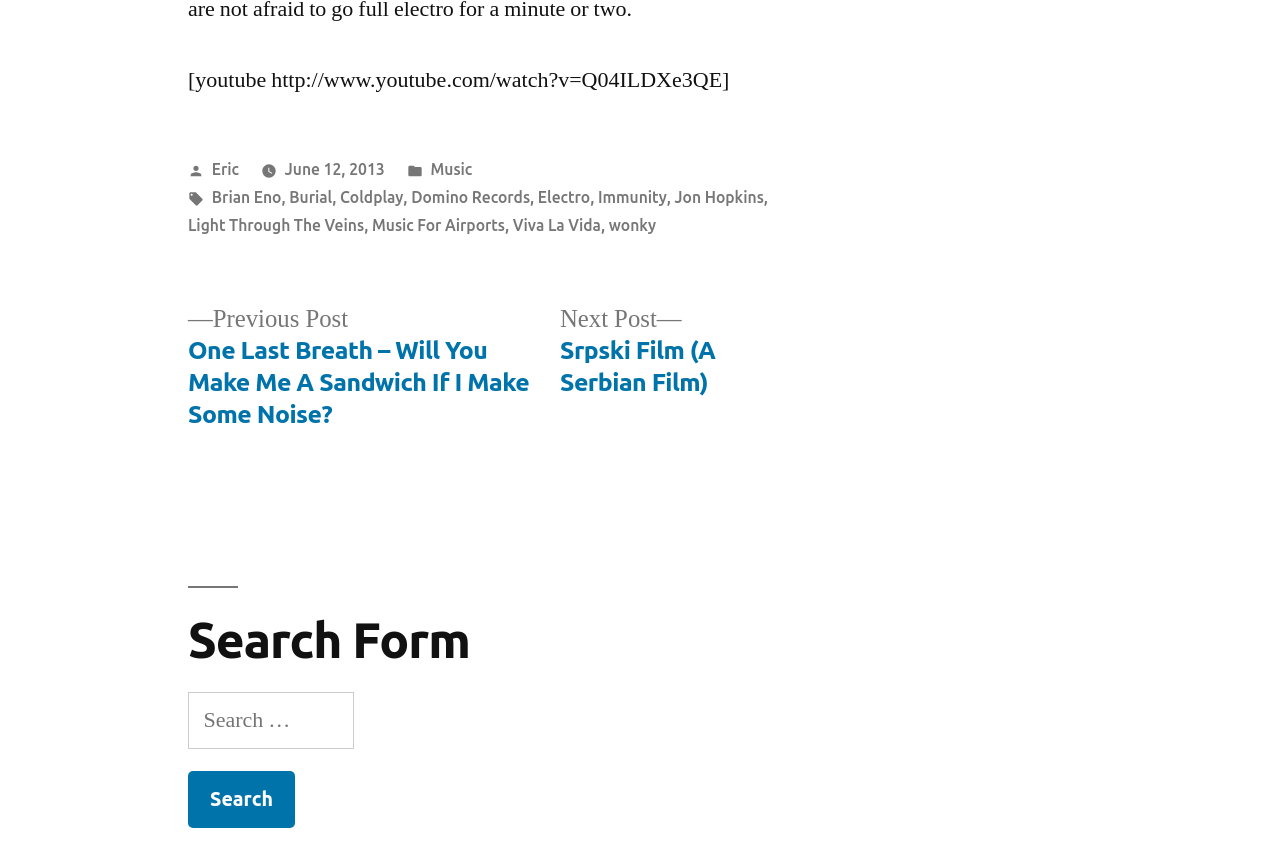What is the purpose of the search form?
Craft a detailed and extensive response to the question.

I found the search form with ID 48, which contains a heading 'Search Form' and a search box with ID 268. This suggests that the purpose of the search form is to search for posts on the website.